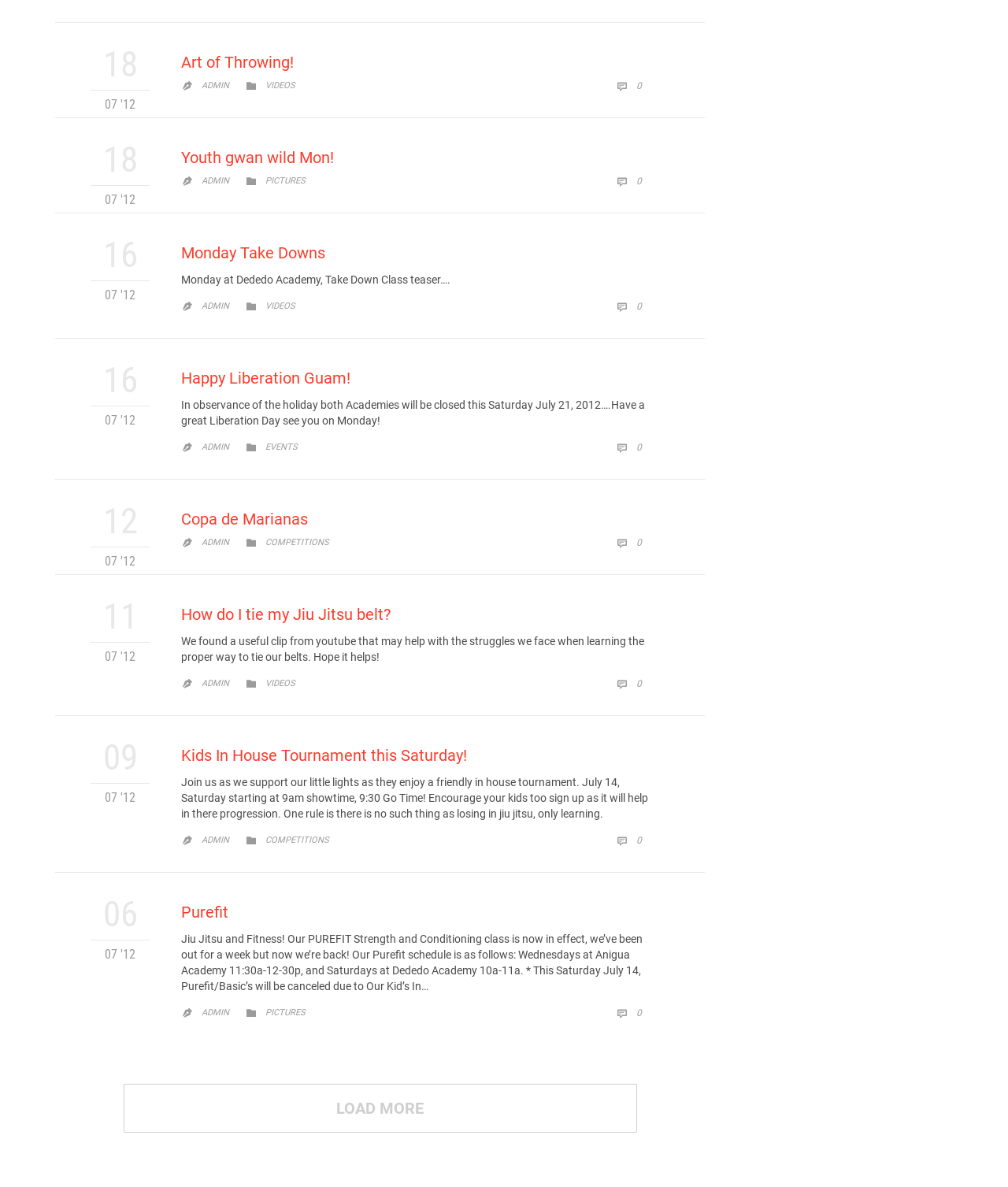Find the bounding box coordinates for the HTML element described as: "0 Comments". The coordinates should consist of four float values between 0 and 1, i.e., [left, top, right, bottom].

[0.611, 0.372, 0.637, 0.382]